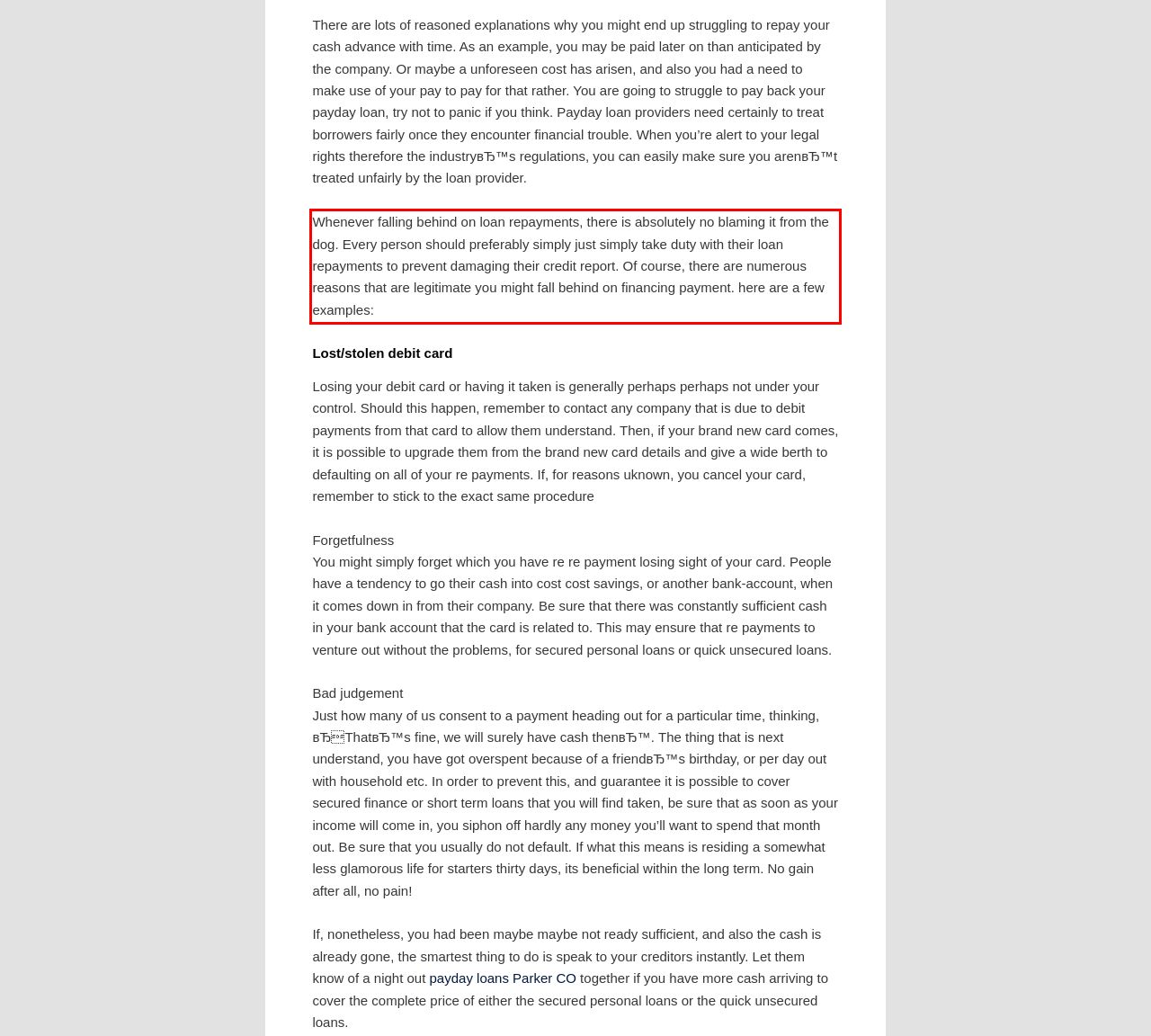You are given a screenshot of a webpage with a UI element highlighted by a red bounding box. Please perform OCR on the text content within this red bounding box.

Whenever falling behind on loan repayments, there is absolutely no blaming it from the dog. Every person should preferably simply just simply take duty with their loan repayments to prevent damaging their credit report. Of course, there are numerous reasons that are legitimate you might fall behind on financing payment. here are a few examples: